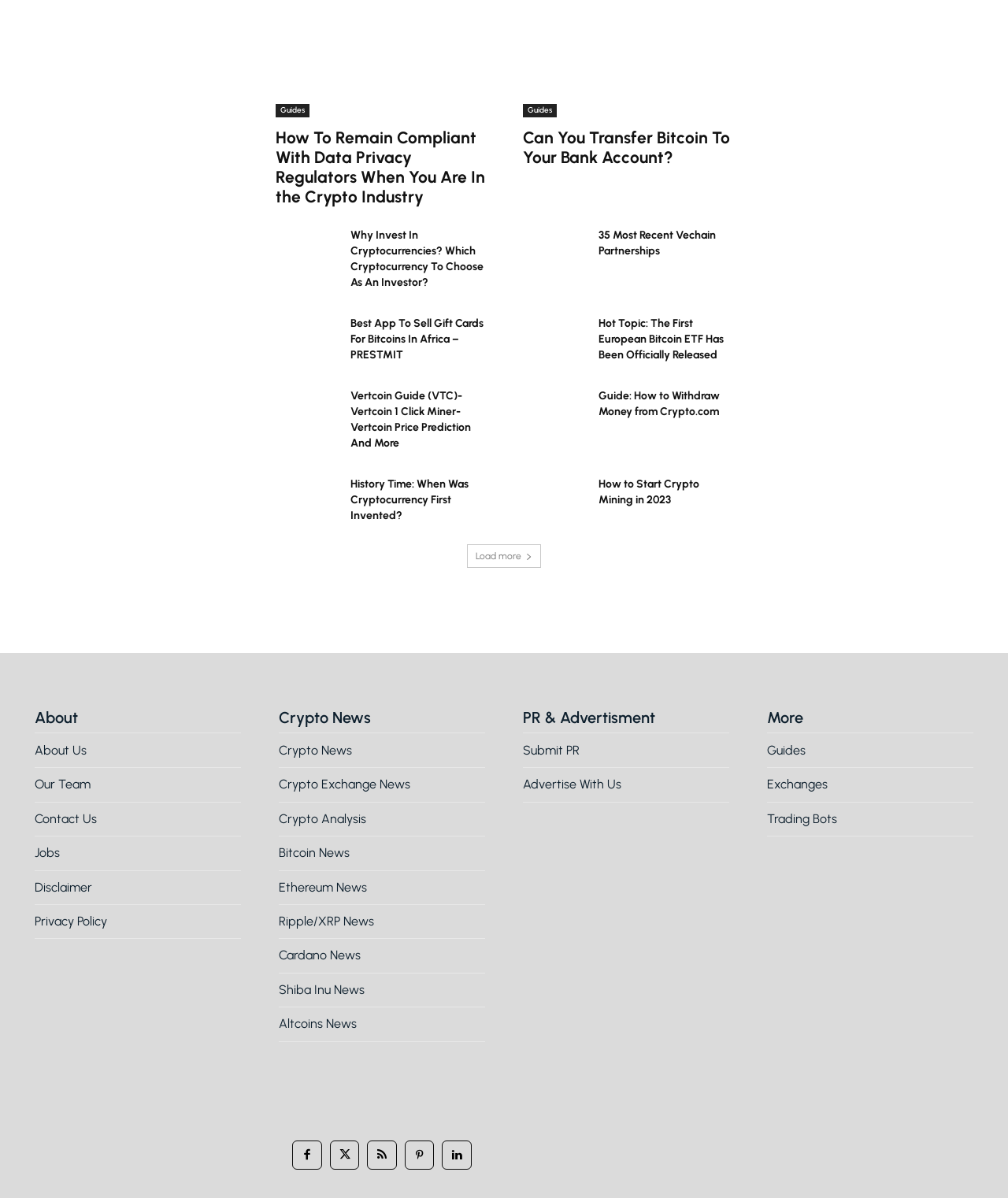What is the last link under the 'Crypto News' heading?
Look at the screenshot and provide an in-depth answer.

The last link under the 'Crypto News' heading is 'Altcoins News', which is the 11th link under this heading.